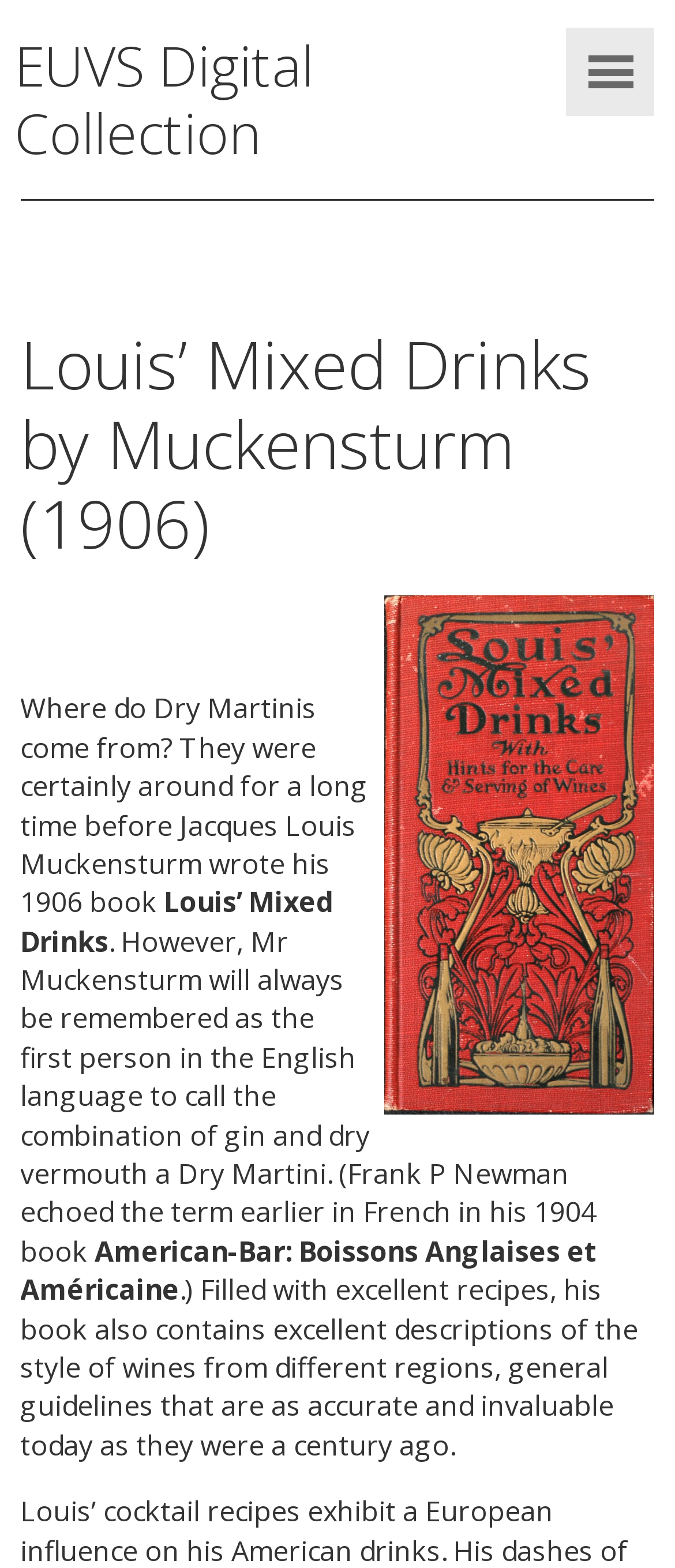What is the name of the cocktail mentioned in the text?
Examine the image closely and answer the question with as much detail as possible.

The answer can be found in the StaticText element that says 'However, Mr Muckensturm will always be remembered as the first person in the English language to call the combination of gin and dry vermouth a Dry Martini.'. This text mentions the name of the cocktail, Dry Martini.